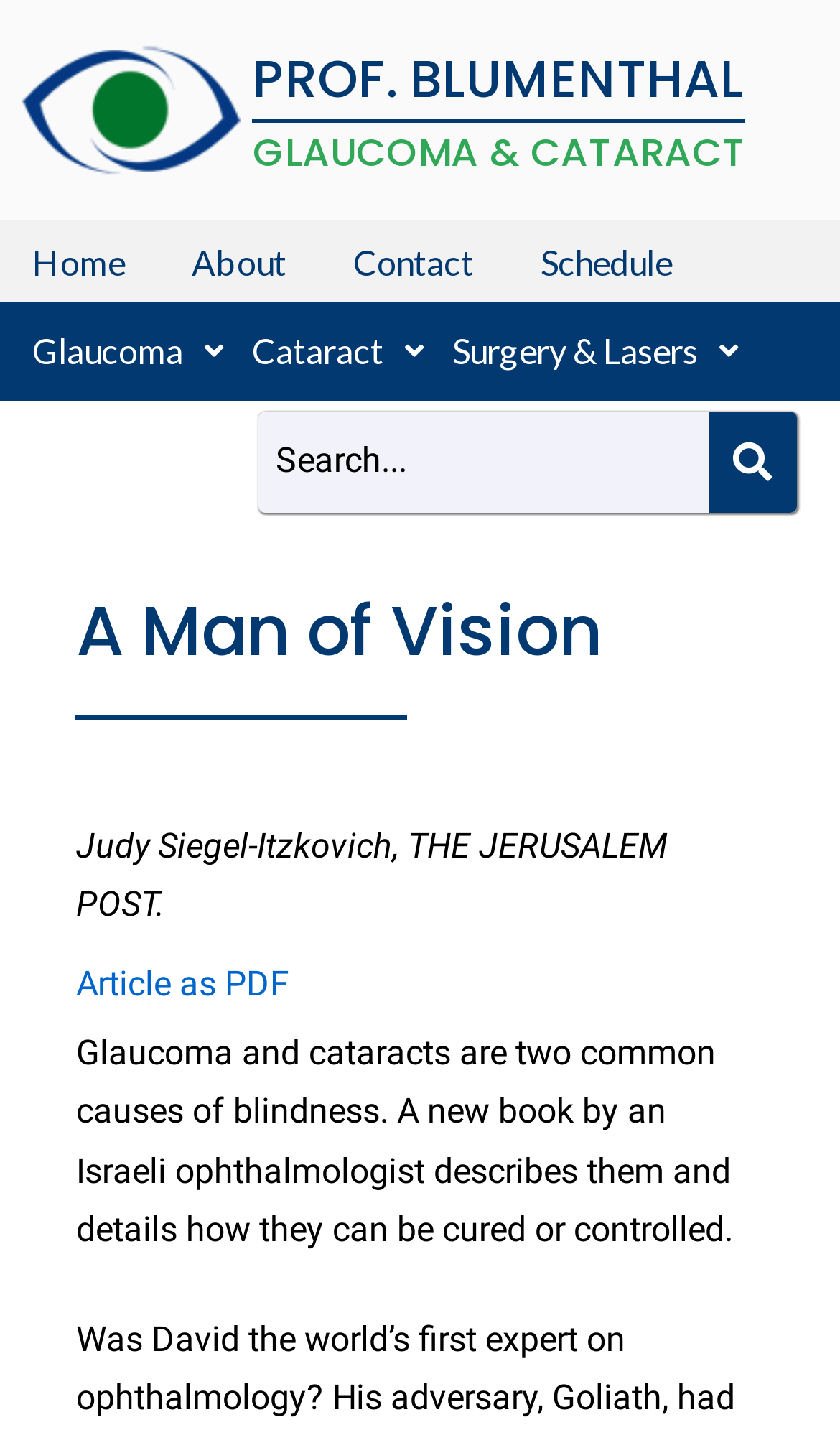Determine the bounding box for the UI element that matches this description: "Contact".

[0.382, 0.157, 0.603, 0.211]